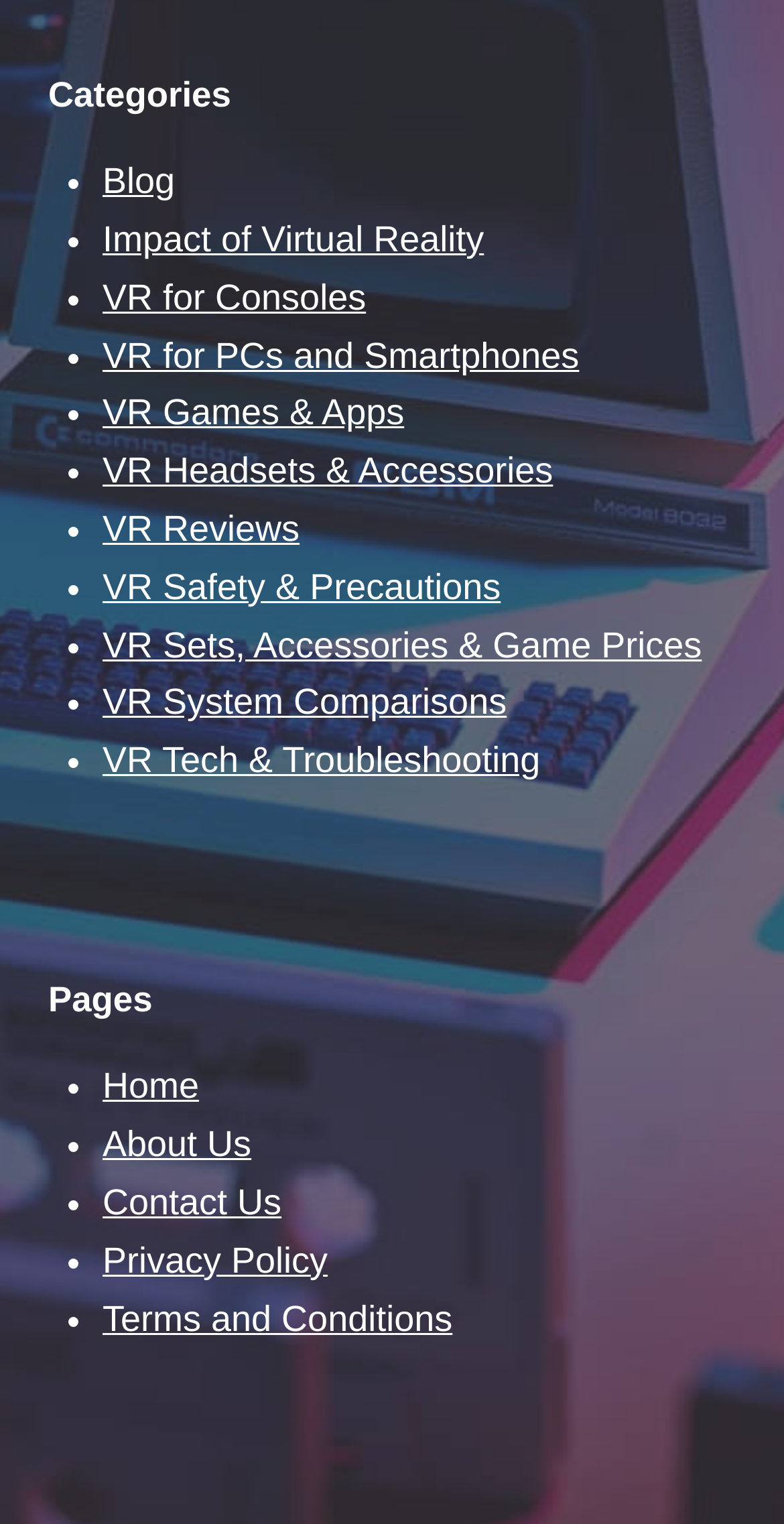Please find the bounding box coordinates of the element that you should click to achieve the following instruction: "Read about VR games and apps". The coordinates should be presented as four float numbers between 0 and 1: [left, top, right, bottom].

[0.131, 0.258, 0.516, 0.284]